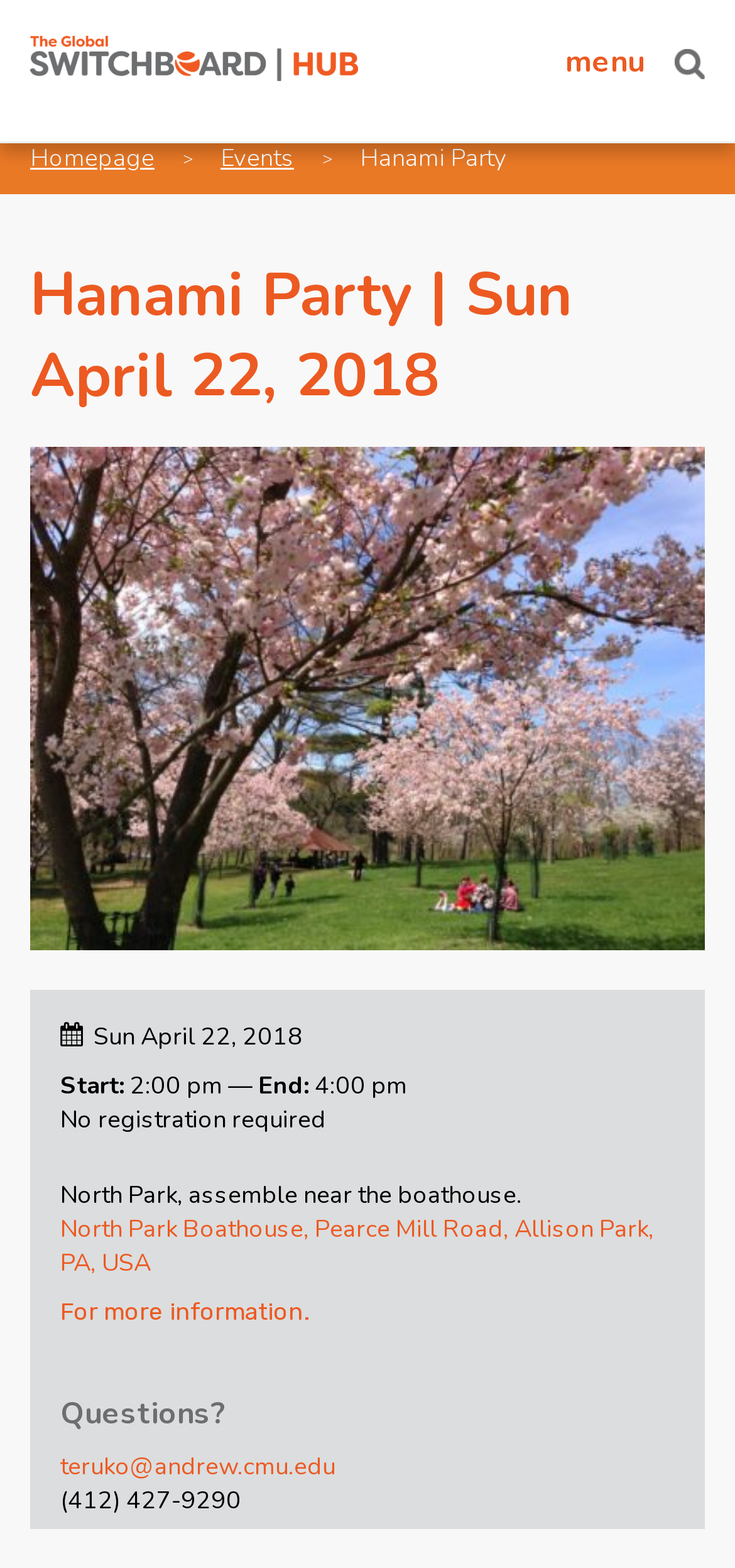Answer the following in one word or a short phrase: 
Where is the Hanami Party taking place?

North Park Boathouse